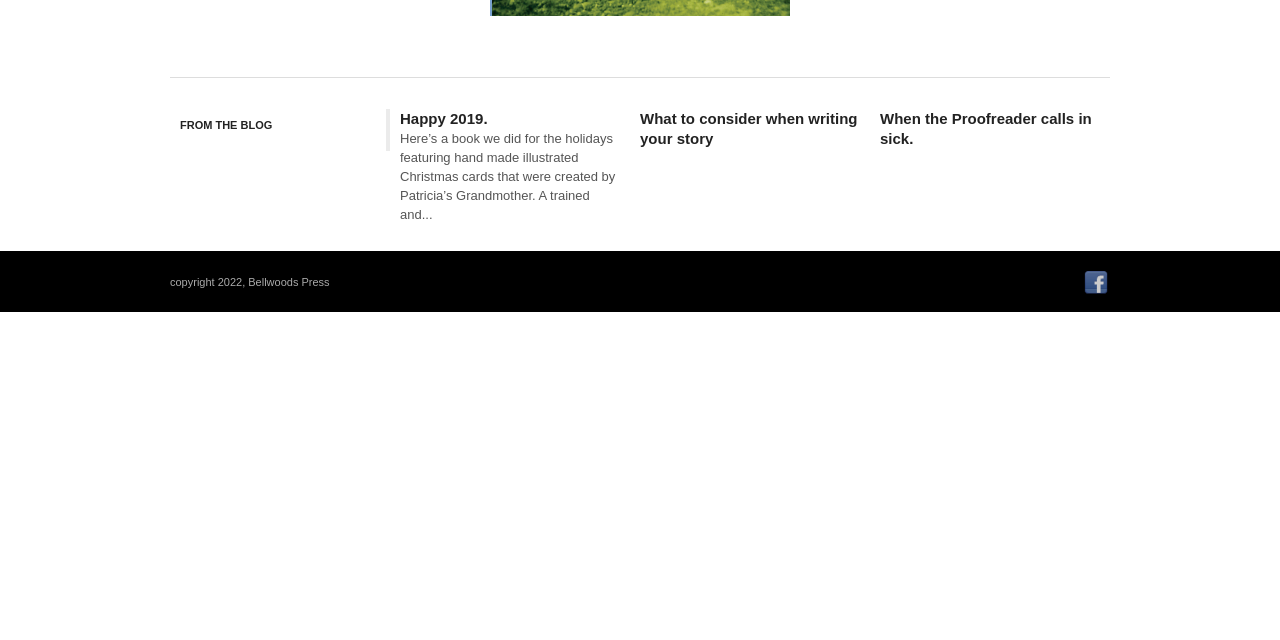Predict the bounding box coordinates of the UI element that matches this description: "Happy 2019.". The coordinates should be in the format [left, top, right, bottom] with each value between 0 and 1.

[0.312, 0.173, 0.381, 0.199]